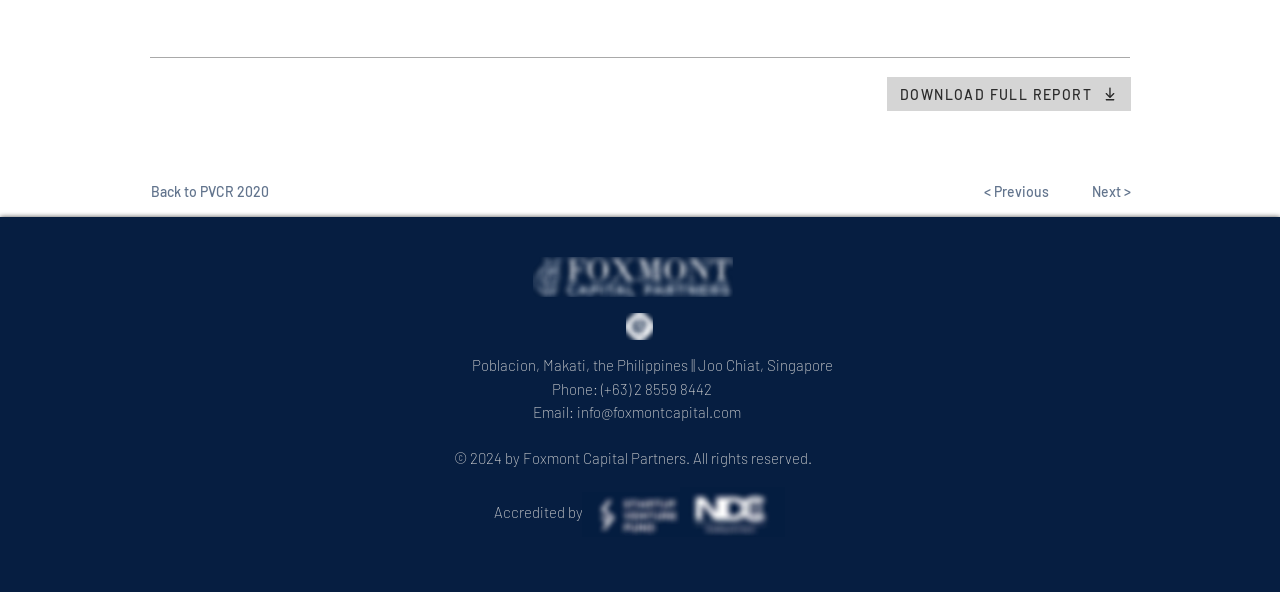Identify the bounding box coordinates of the area you need to click to perform the following instruction: "Visit LinkedIn".

[0.459, 0.529, 0.48, 0.575]